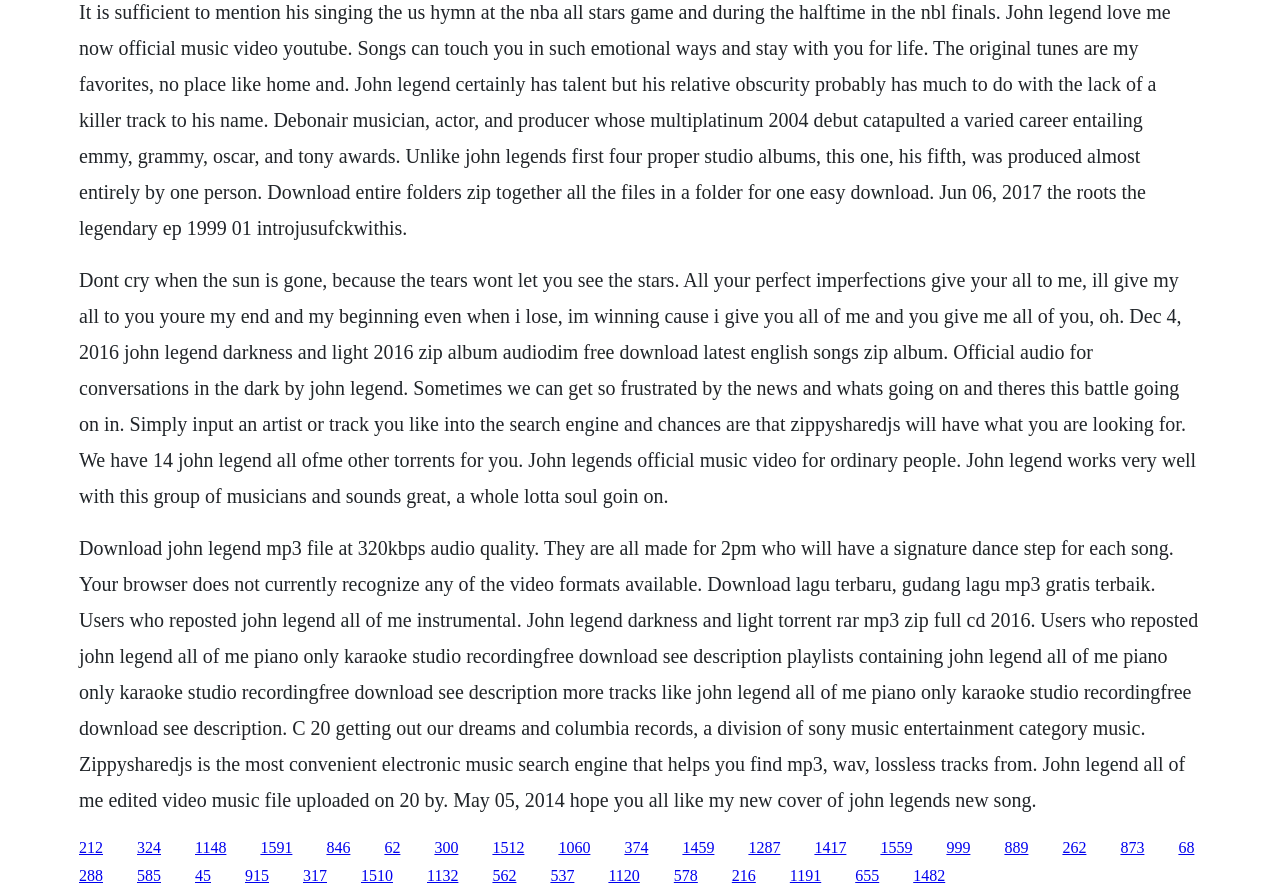Please specify the bounding box coordinates of the area that should be clicked to accomplish the following instruction: "Click the 'Download john legend mp3 file' link". The coordinates should consist of four float numbers between 0 and 1, i.e., [left, top, right, bottom].

[0.062, 0.601, 0.936, 0.908]